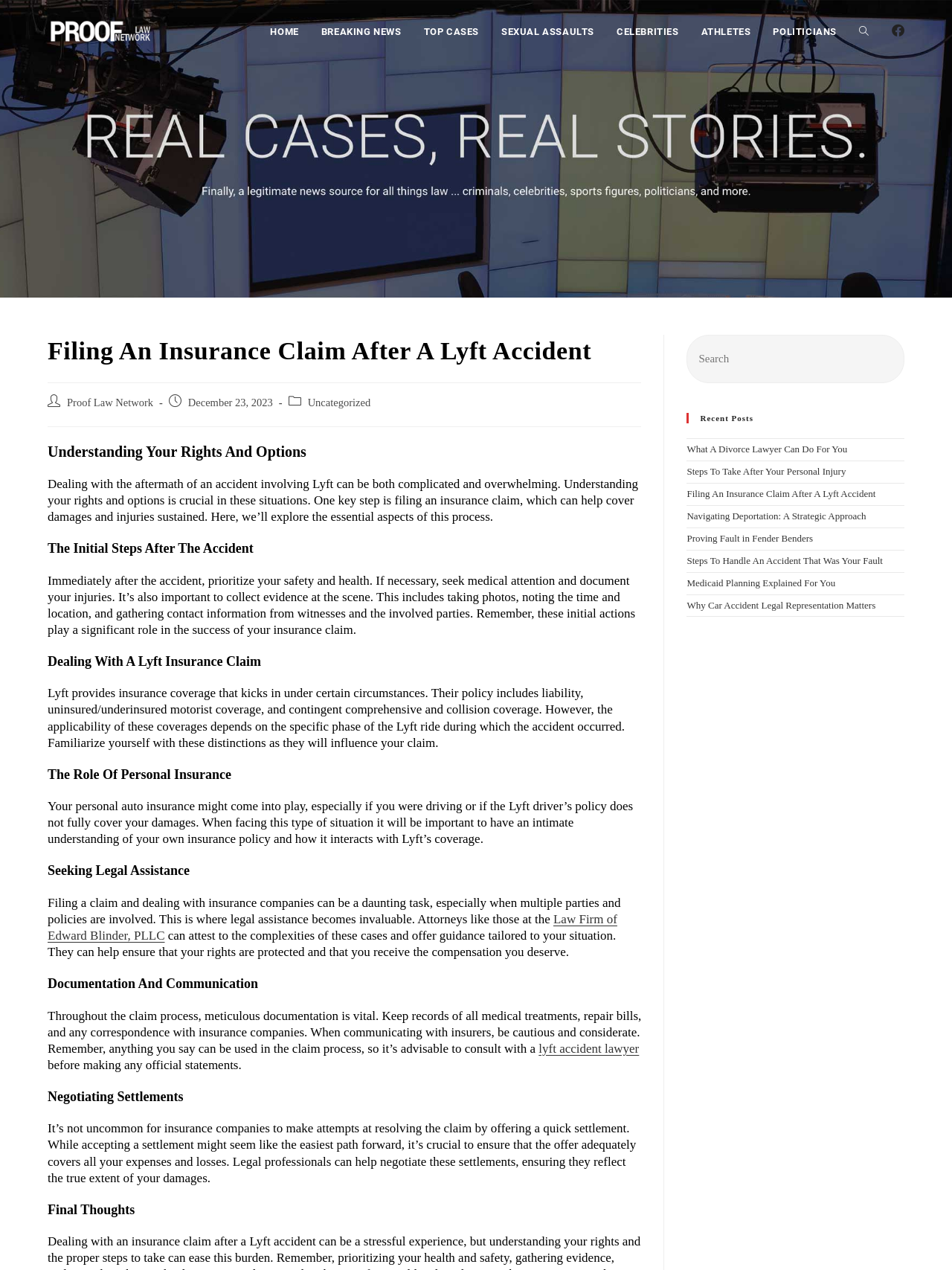What type of insurance coverage does Lyft provide?
Identify the answer in the screenshot and reply with a single word or phrase.

Liability, uninsured/underinsured motorist coverage, and contingent comprehensive and collision coverage